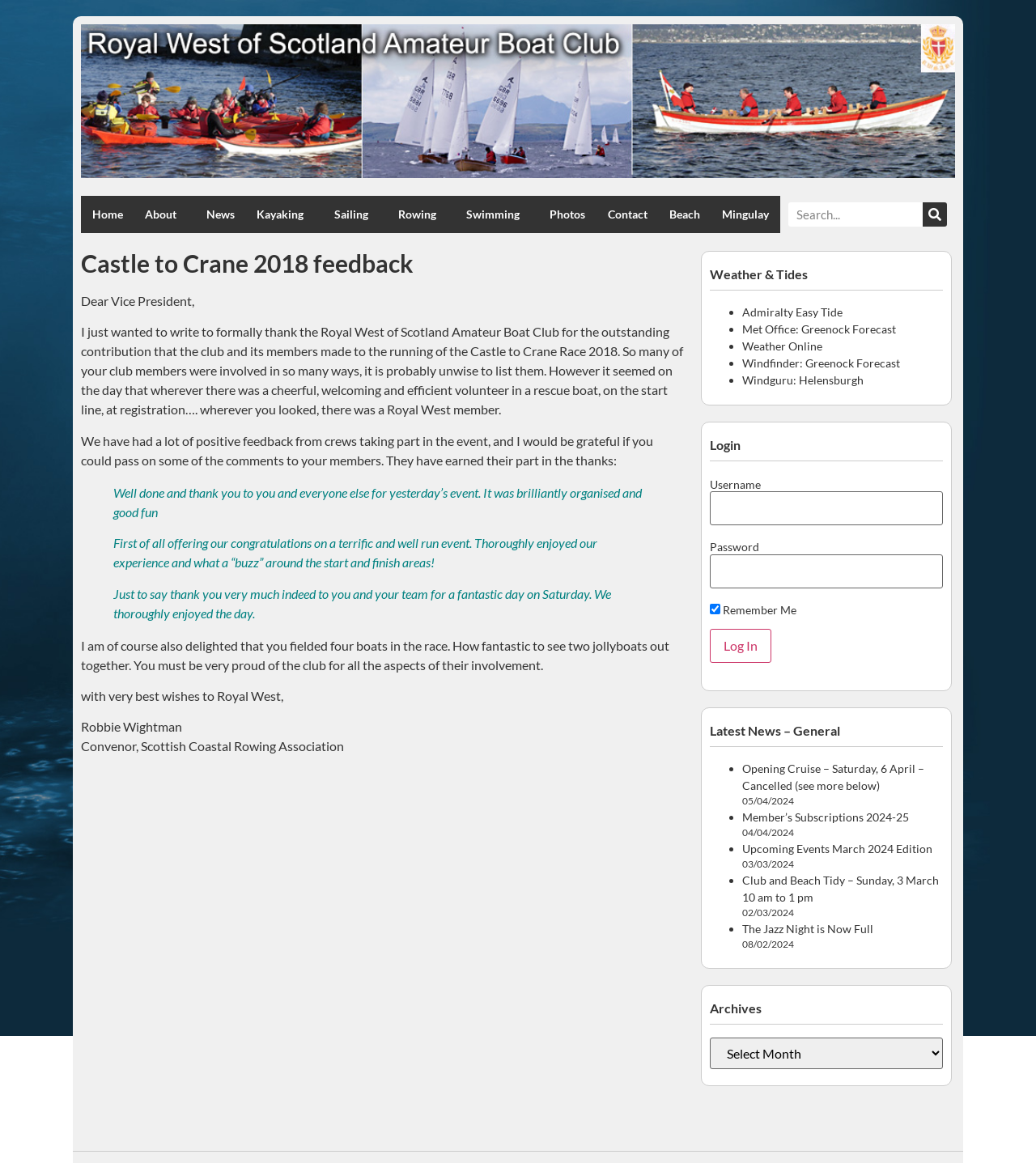Find the bounding box coordinates of the clickable area required to complete the following action: "Select an archive".

[0.685, 0.892, 0.91, 0.92]